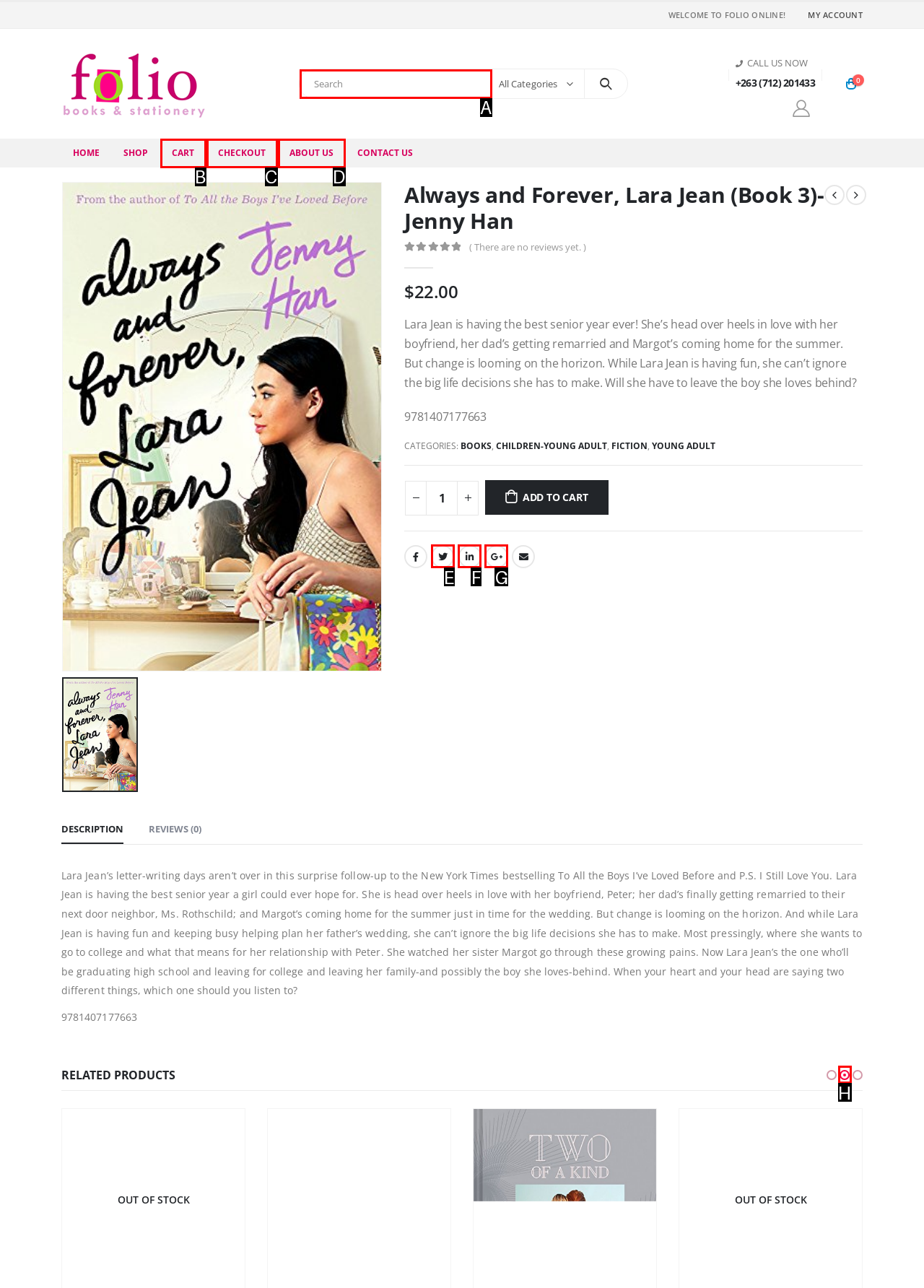Choose the option that best matches the description: Twitter
Indicate the letter of the matching option directly.

E